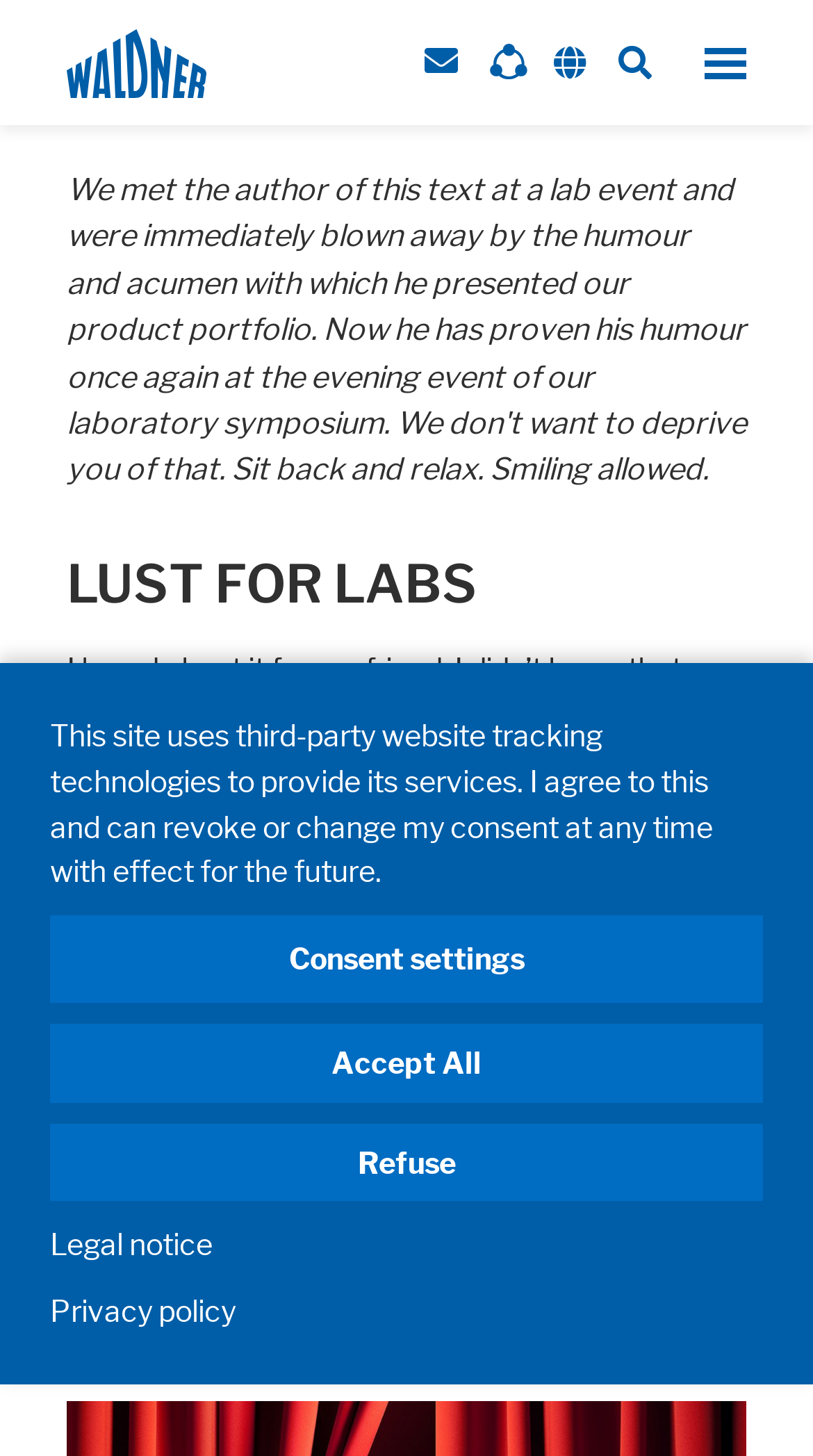Please provide the bounding box coordinate of the region that matches the element description: Back to top. Coordinates should be in the format (top-left x, top-left y, bottom-right x, bottom-right y) and all values should be between 0 and 1.

[0.897, 0.894, 1.0, 0.951]